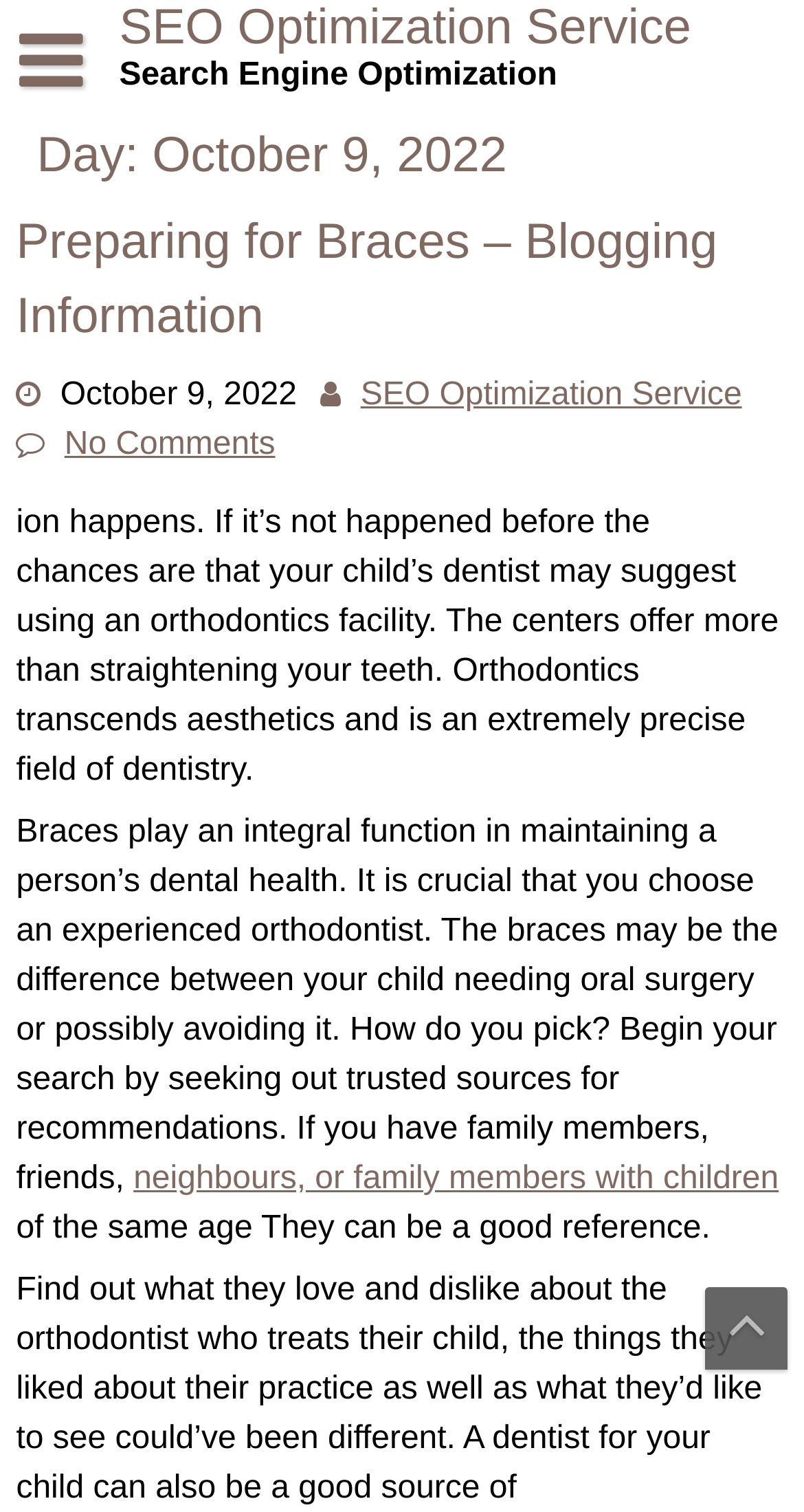Give a concise answer of one word or phrase to the question: 
What is suggested to find an experienced orthodontist?

Seeking trusted sources for recommendations